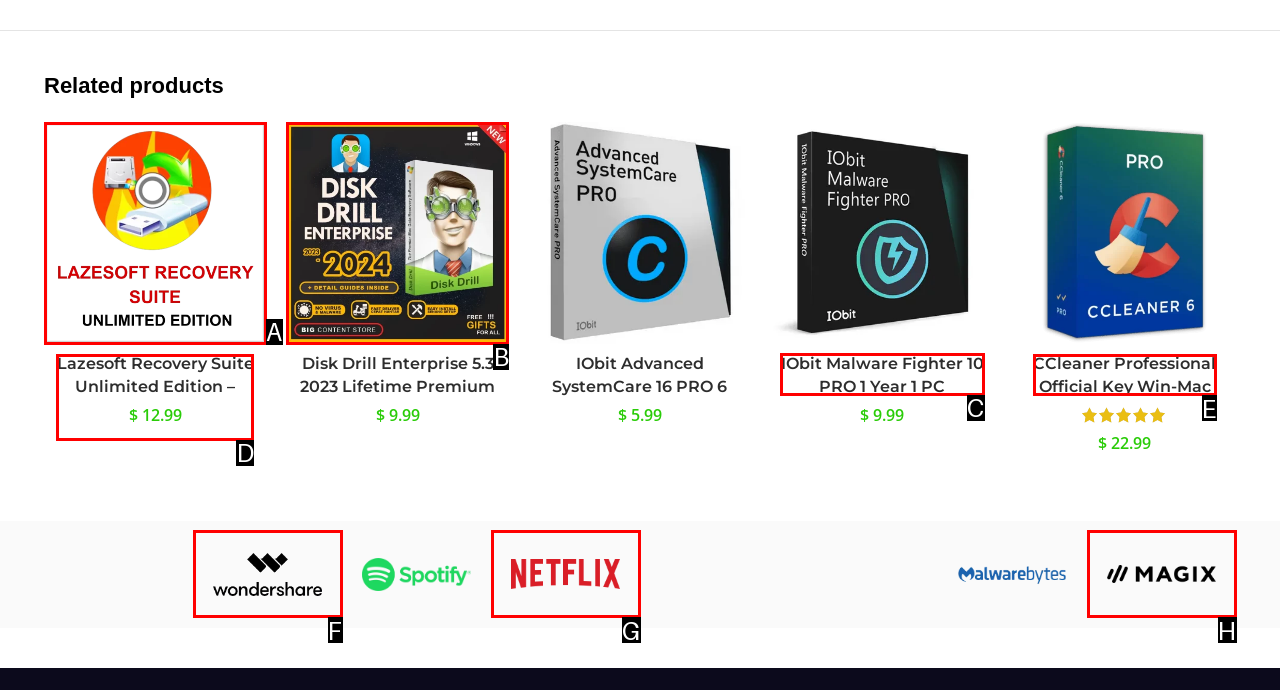Select the HTML element to finish the task: View IObit Malware Fighter 10 PRO 1 Year 1 PC Reply with the letter of the correct option.

C